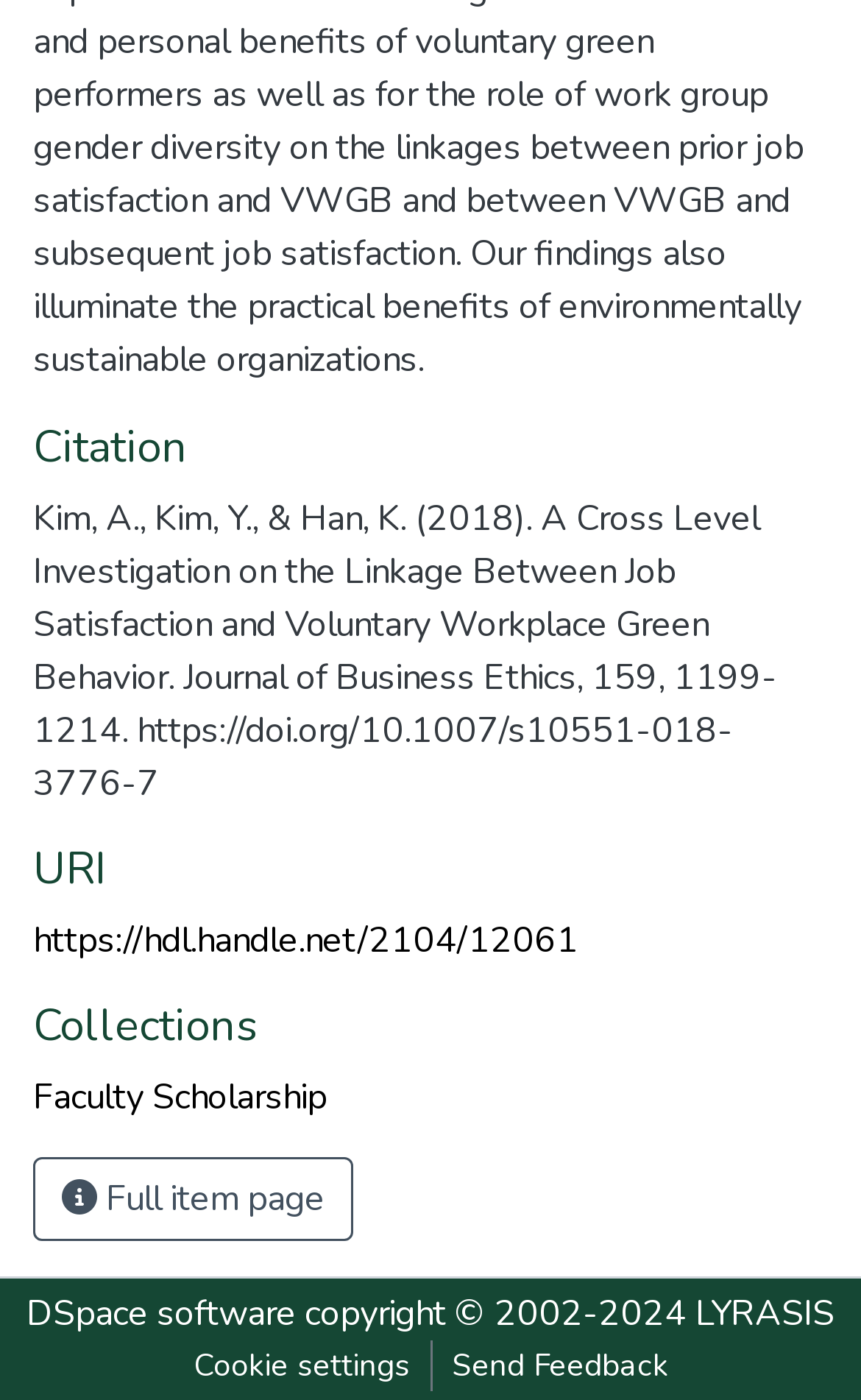Please find the bounding box for the following UI element description. Provide the coordinates in (top-left x, top-left y, bottom-right x, bottom-right y) format, with values between 0 and 1: LYRASIS

[0.808, 0.922, 0.969, 0.956]